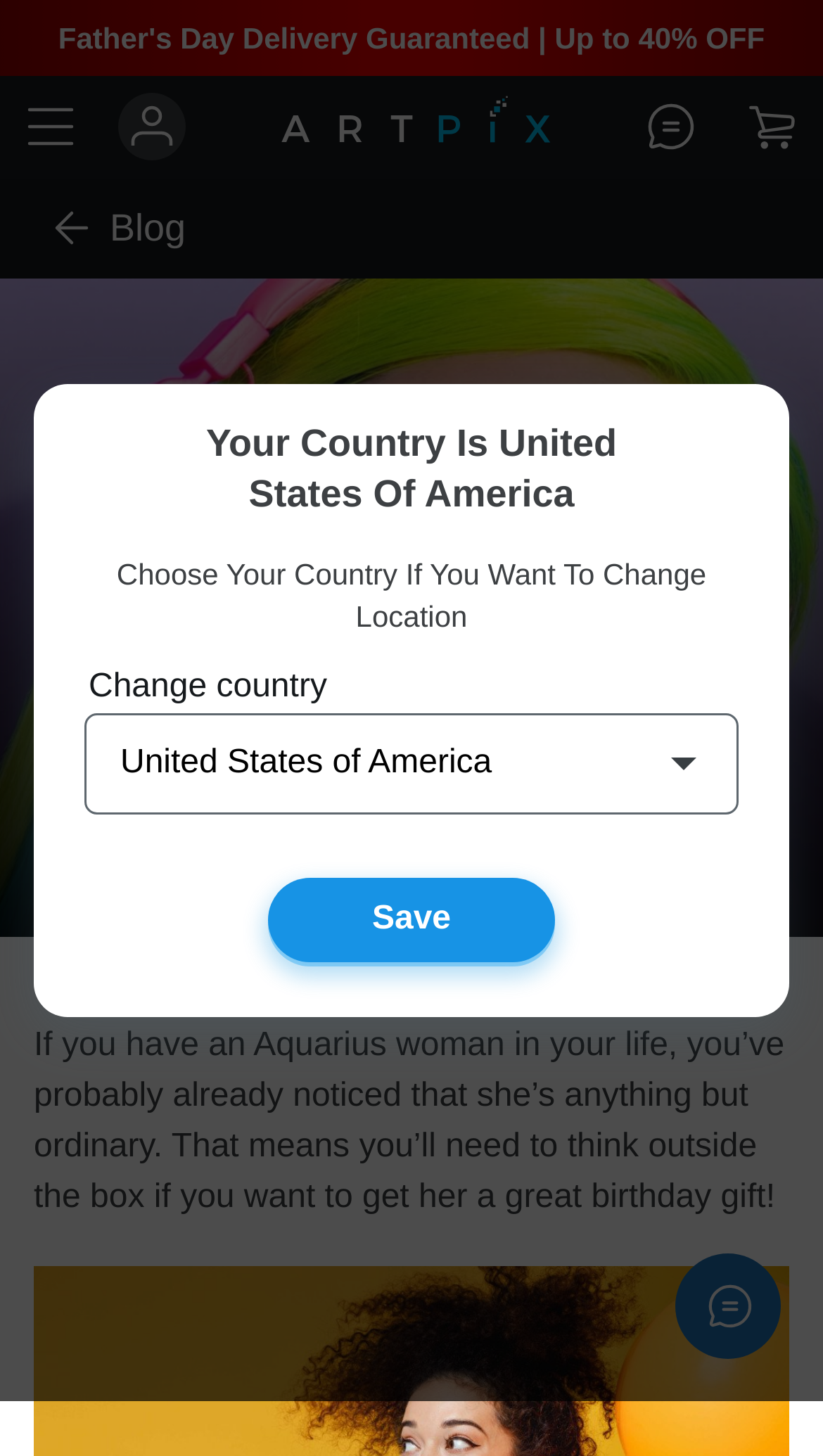Please respond in a single word or phrase: 
What is the tone of the introductory text?

Informative and conversational